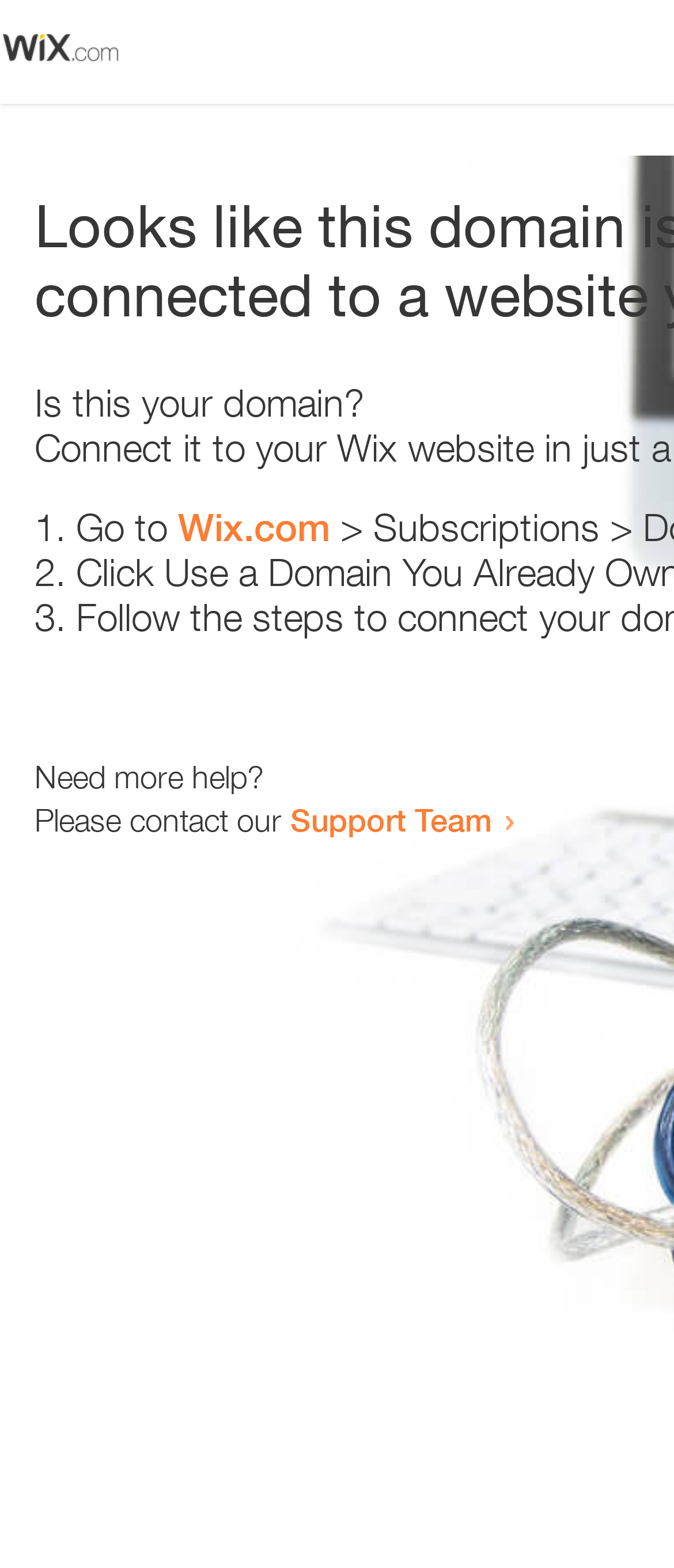What is the support team contact method?
Look at the image and respond with a one-word or short phrase answer.

Link